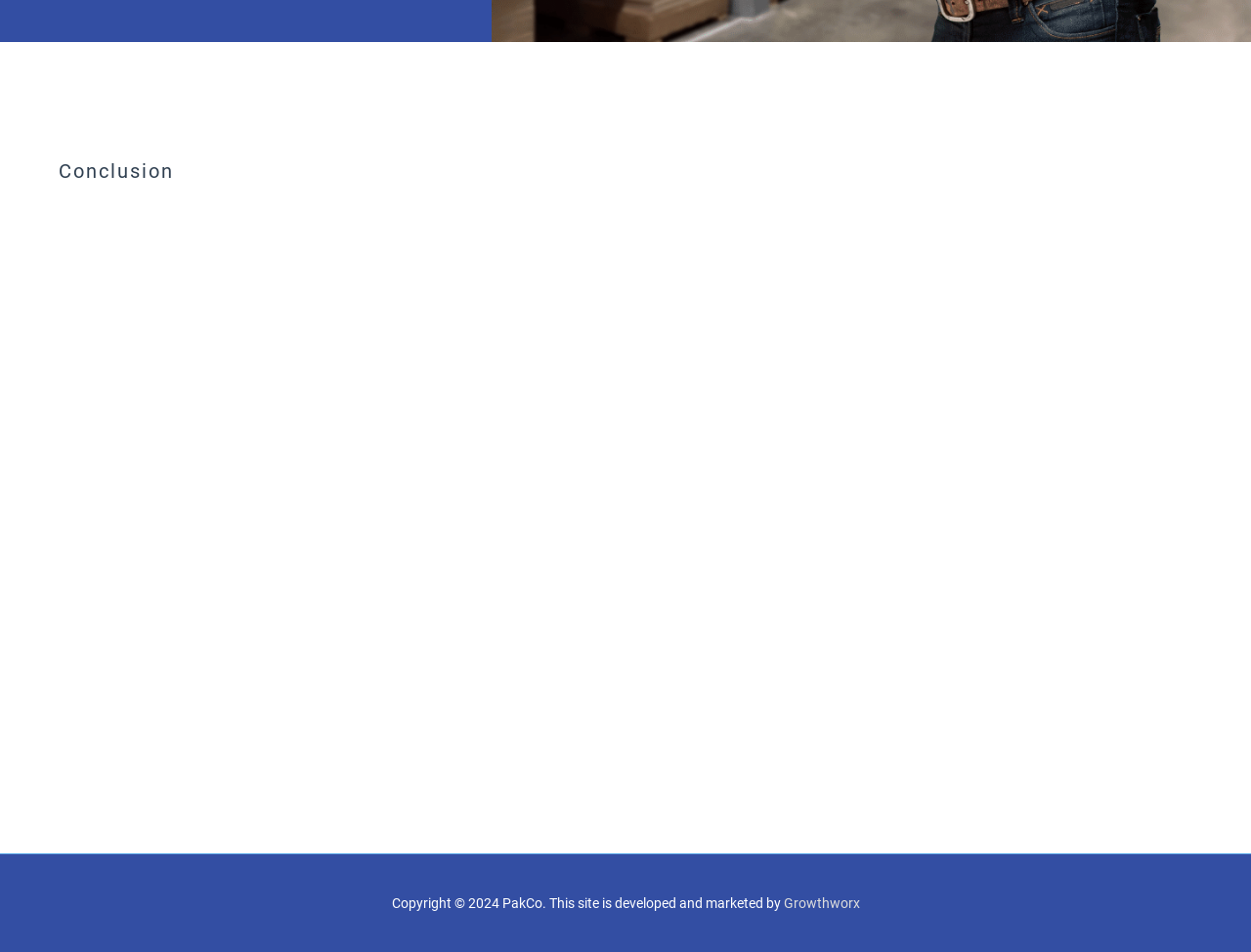Please respond in a single word or phrase: 
Who developed and marketed the website?

Growthworx